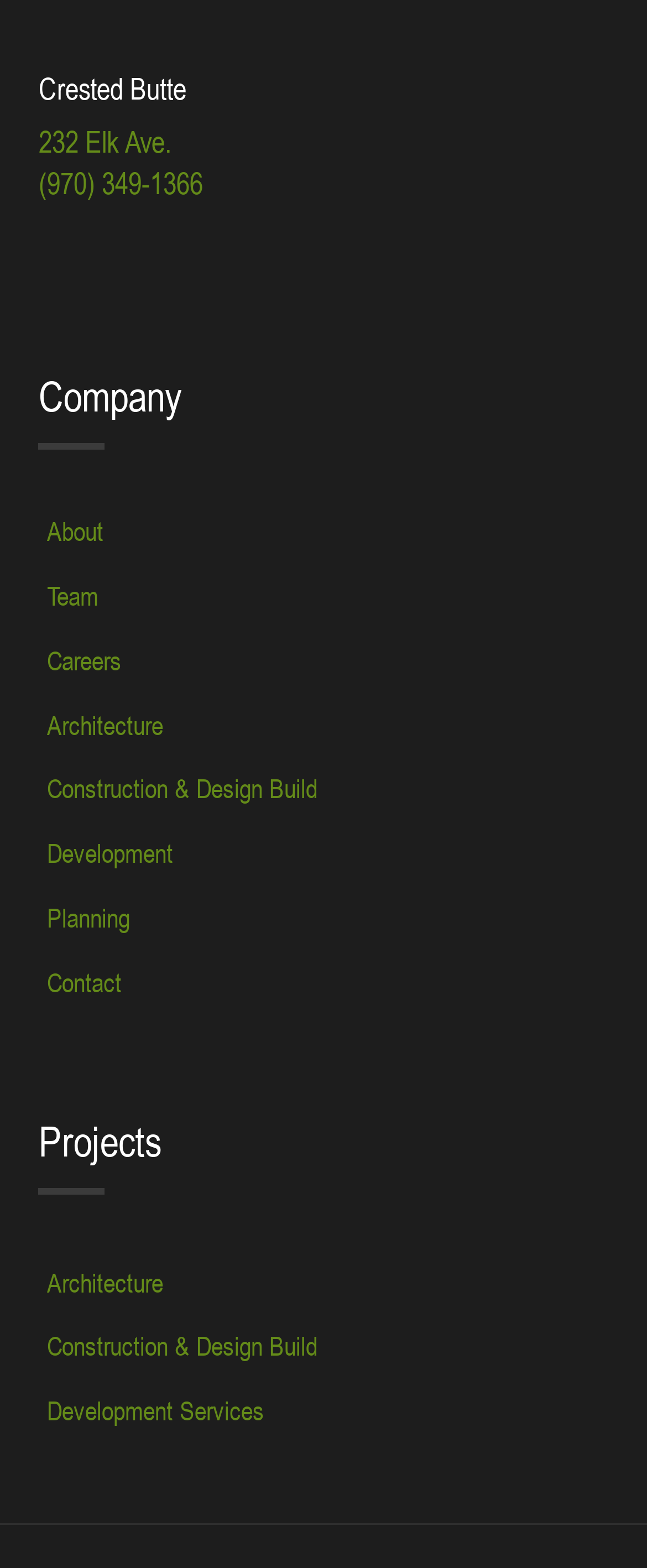Find the bounding box coordinates for the element that must be clicked to complete the instruction: "Email to info@tourstrekperu.com". The coordinates should be four float numbers between 0 and 1, indicated as [left, top, right, bottom].

None